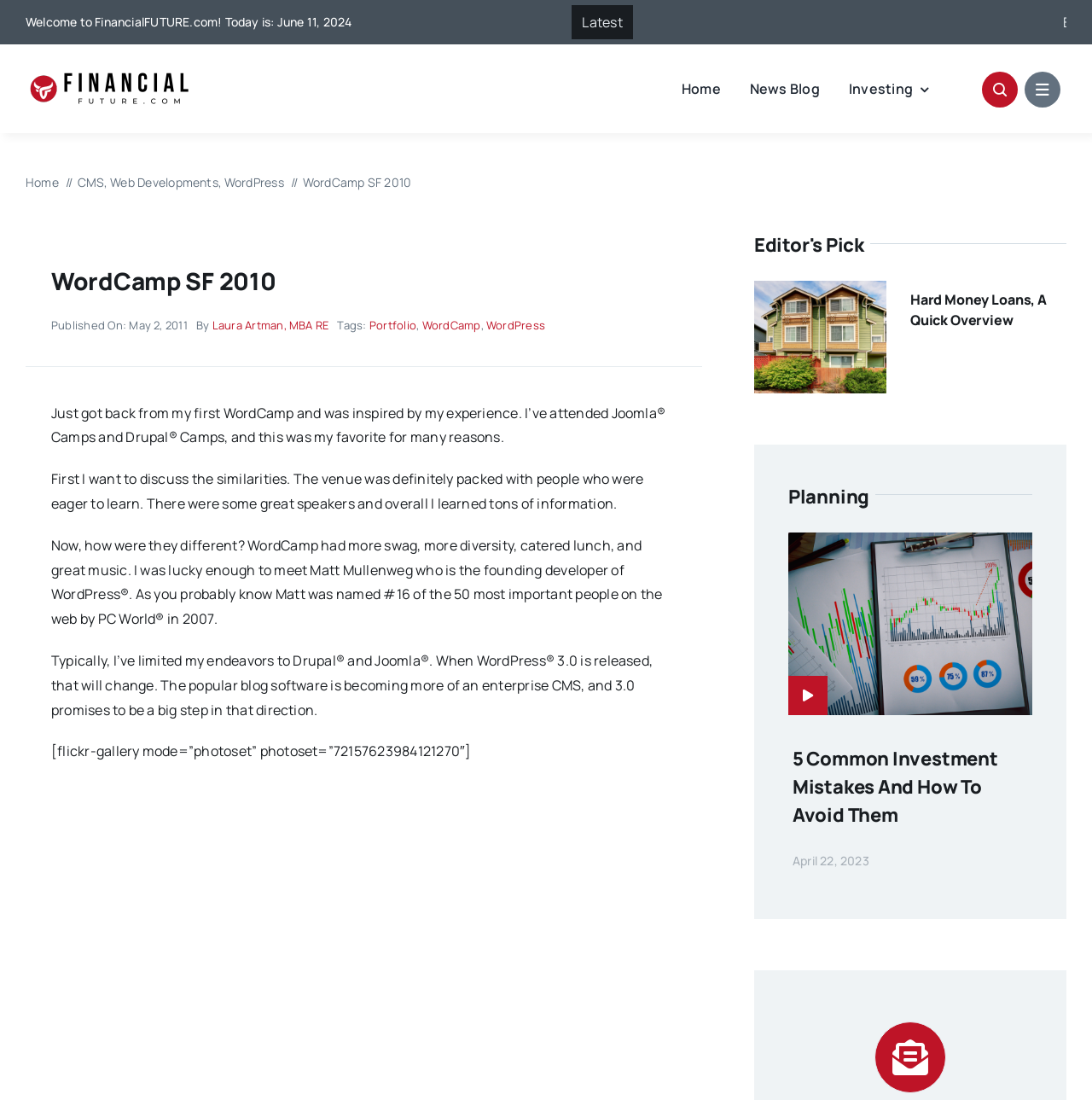Please give the bounding box coordinates of the area that should be clicked to fulfill the following instruction: "Read the '5 Common Investment Mistakes And How To Avoid Them' article". The coordinates should be in the format of four float numbers from 0 to 1, i.e., [left, top, right, bottom].

[0.726, 0.678, 0.934, 0.754]